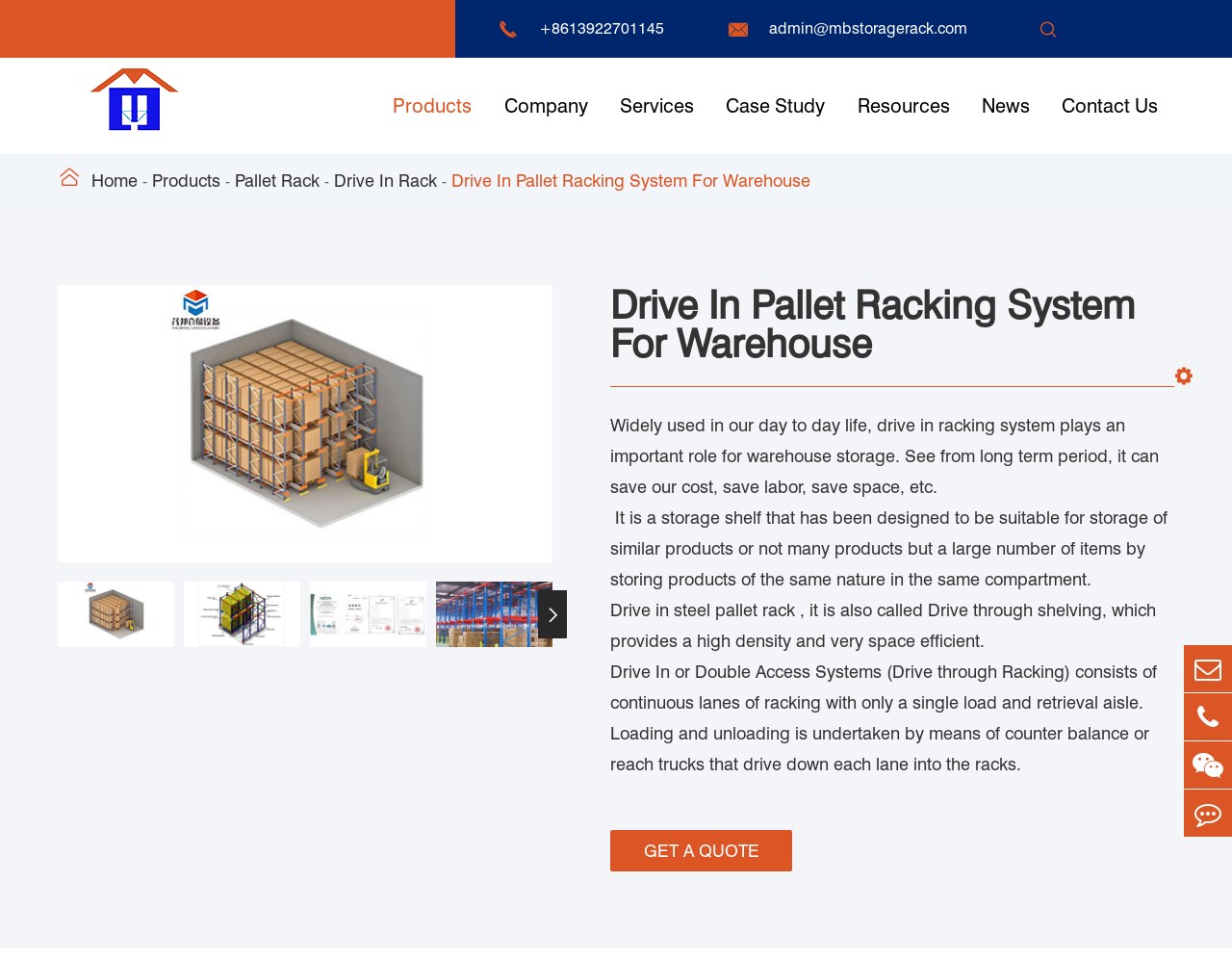What is the company name?
Can you give a detailed and elaborate answer to the question?

I found the company name by looking at the top-left corner of the webpage, where there is a link with the text 'Guangzhou Maobang Storage Equipment Co., Ltd.' accompanied by an image.